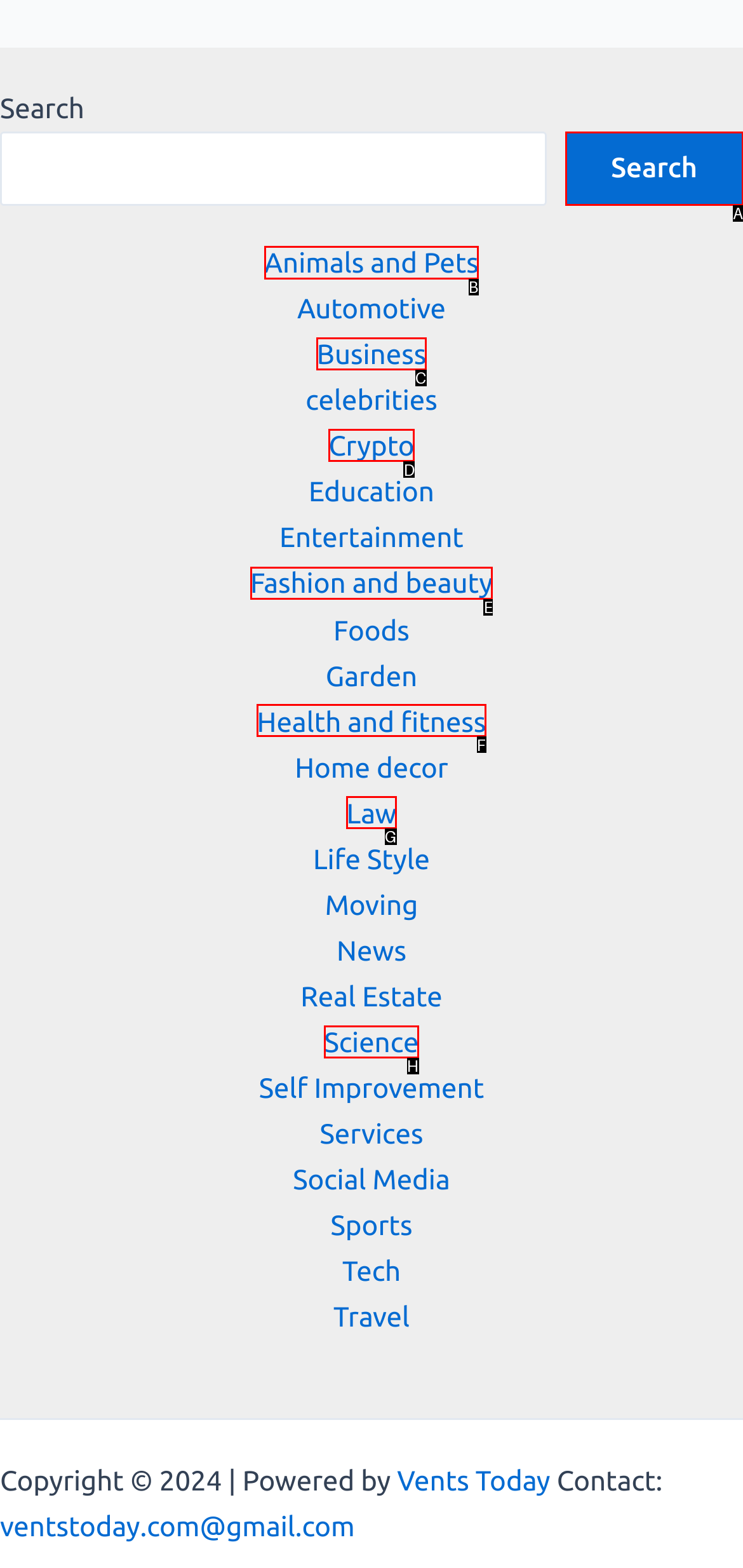From the given choices, which option should you click to complete this task: Go to Animals and Pets? Answer with the letter of the correct option.

B